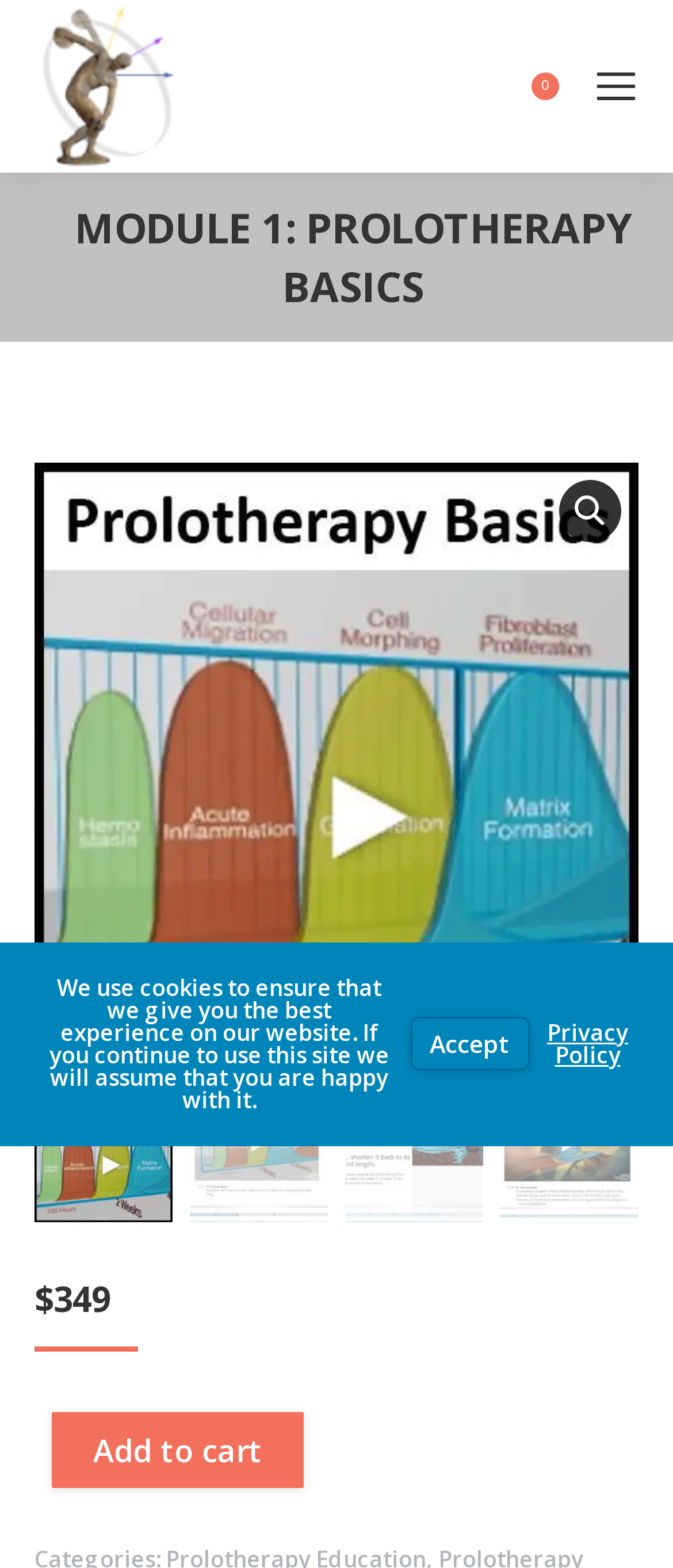By analyzing the image, answer the following question with a detailed response: How much does the module cost?

The cost of the module can be found in the static text elements '$' and '349' which are located near the 'Add to cart' button.